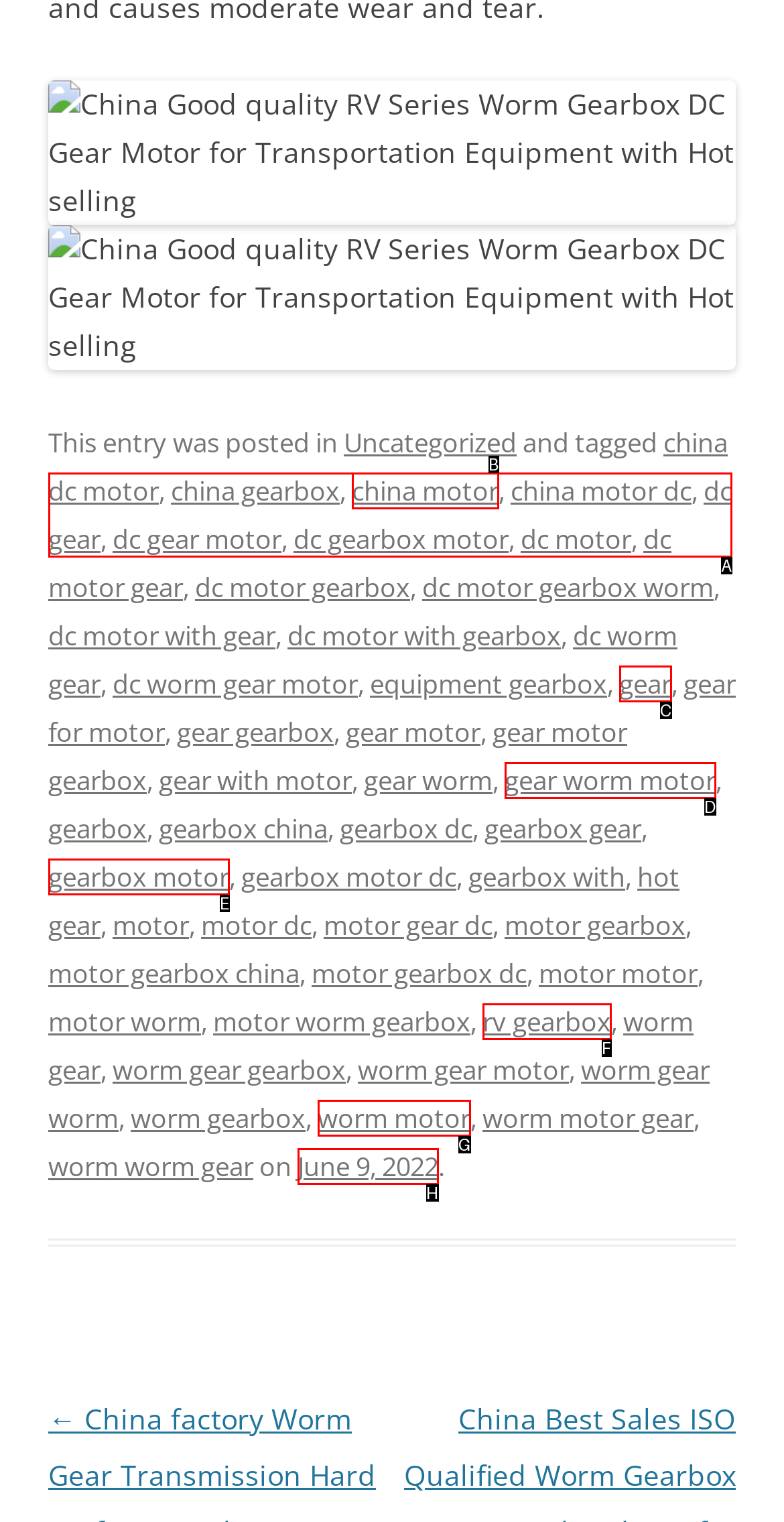Based on the description rv gearbox, identify the most suitable HTML element from the options. Provide your answer as the corresponding letter.

F